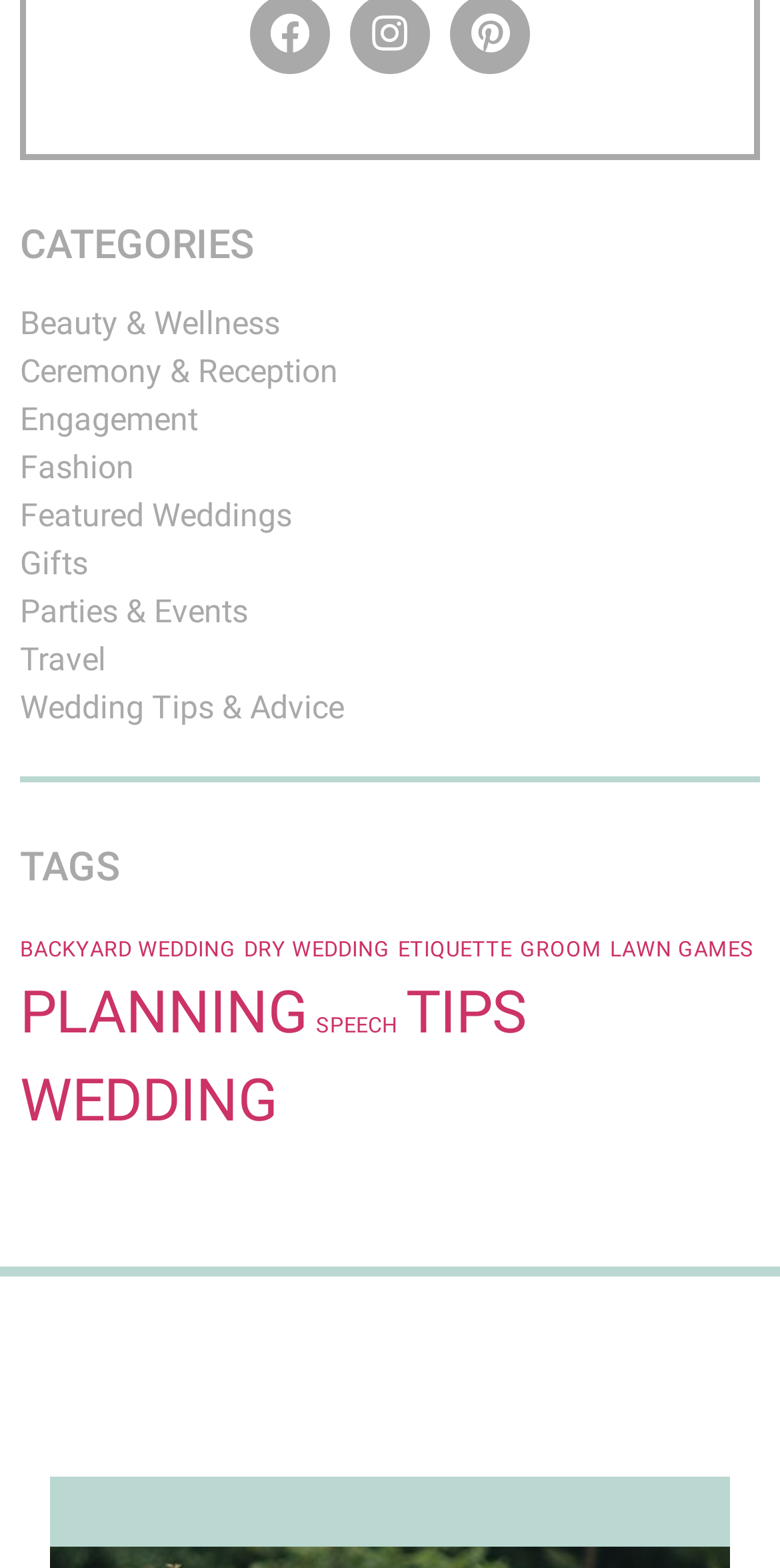Locate the bounding box coordinates for the element described below: "Wedding Tips & Advice". The coordinates must be four float values between 0 and 1, formatted as [left, top, right, bottom].

[0.026, 0.439, 0.441, 0.463]